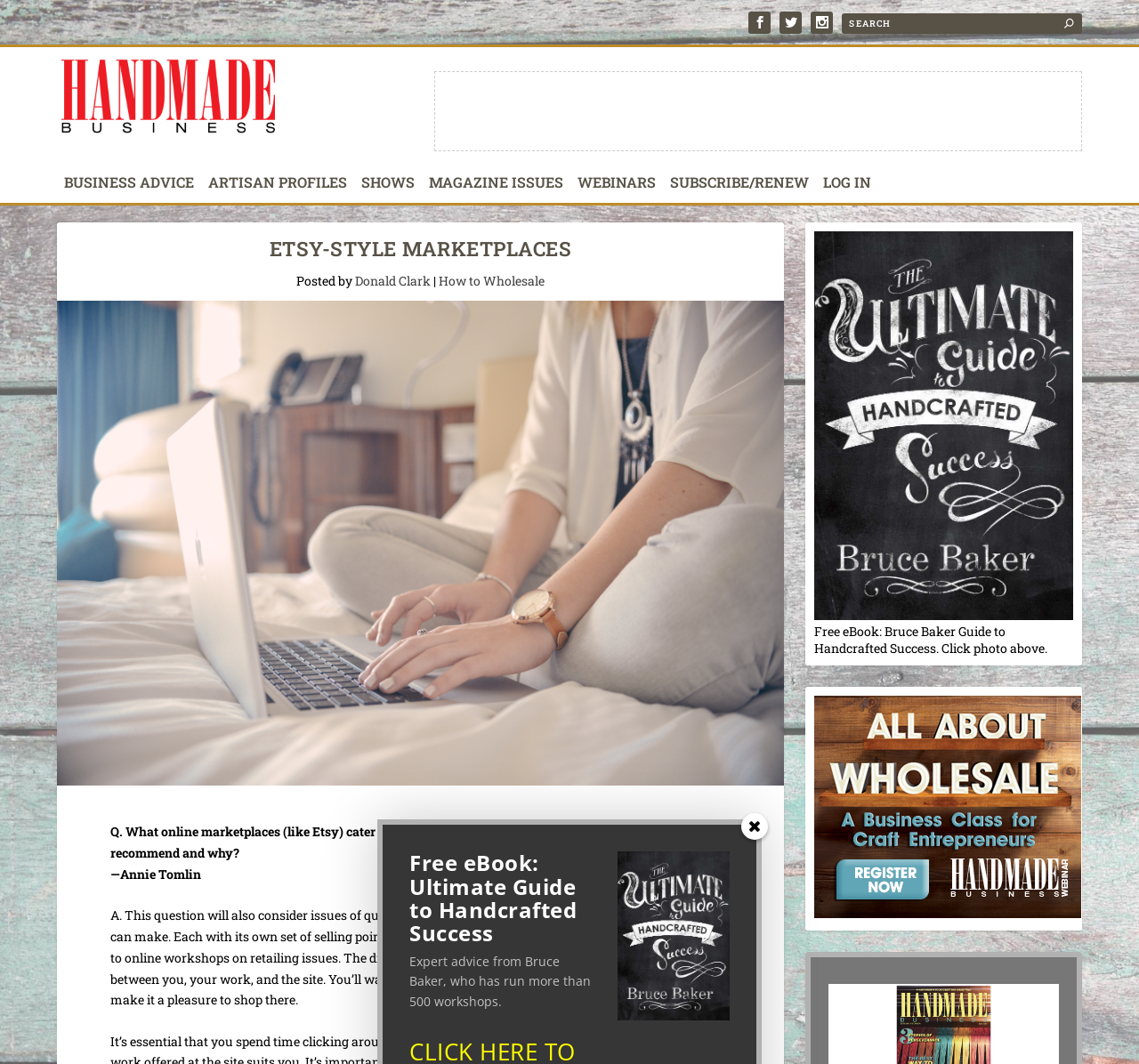Examine the image carefully and respond to the question with a detailed answer: 
What is the topic of the question asked by Annie Tomlin?

I found the answer by reading the text 'Q. What online marketplaces (like Etsy) cater to handmade artists? Are there any in particular you recommend and why?' which is located in the main content area of the webpage.